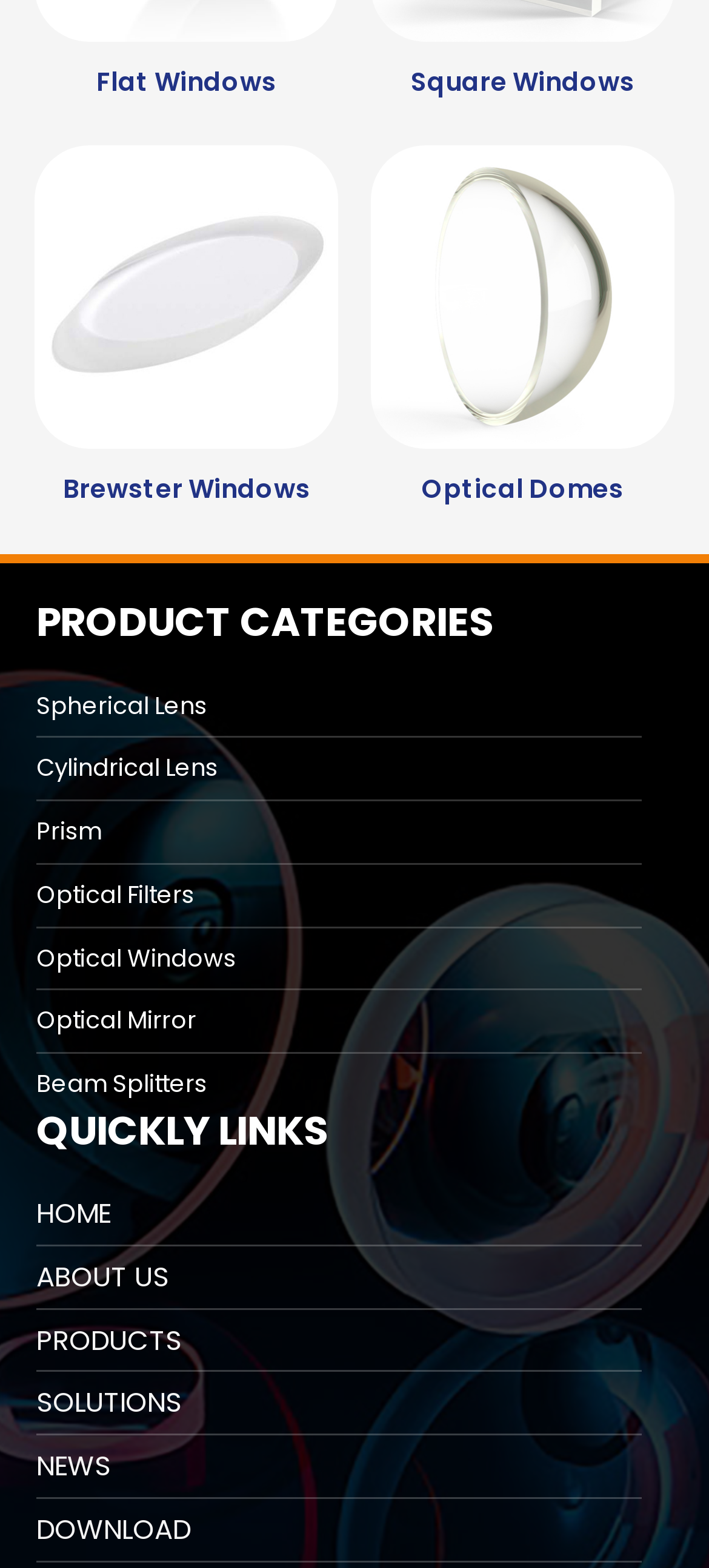What is the category of Spherical Lens?
Give a one-word or short phrase answer based on the image.

PRODUCT CATEGORIES